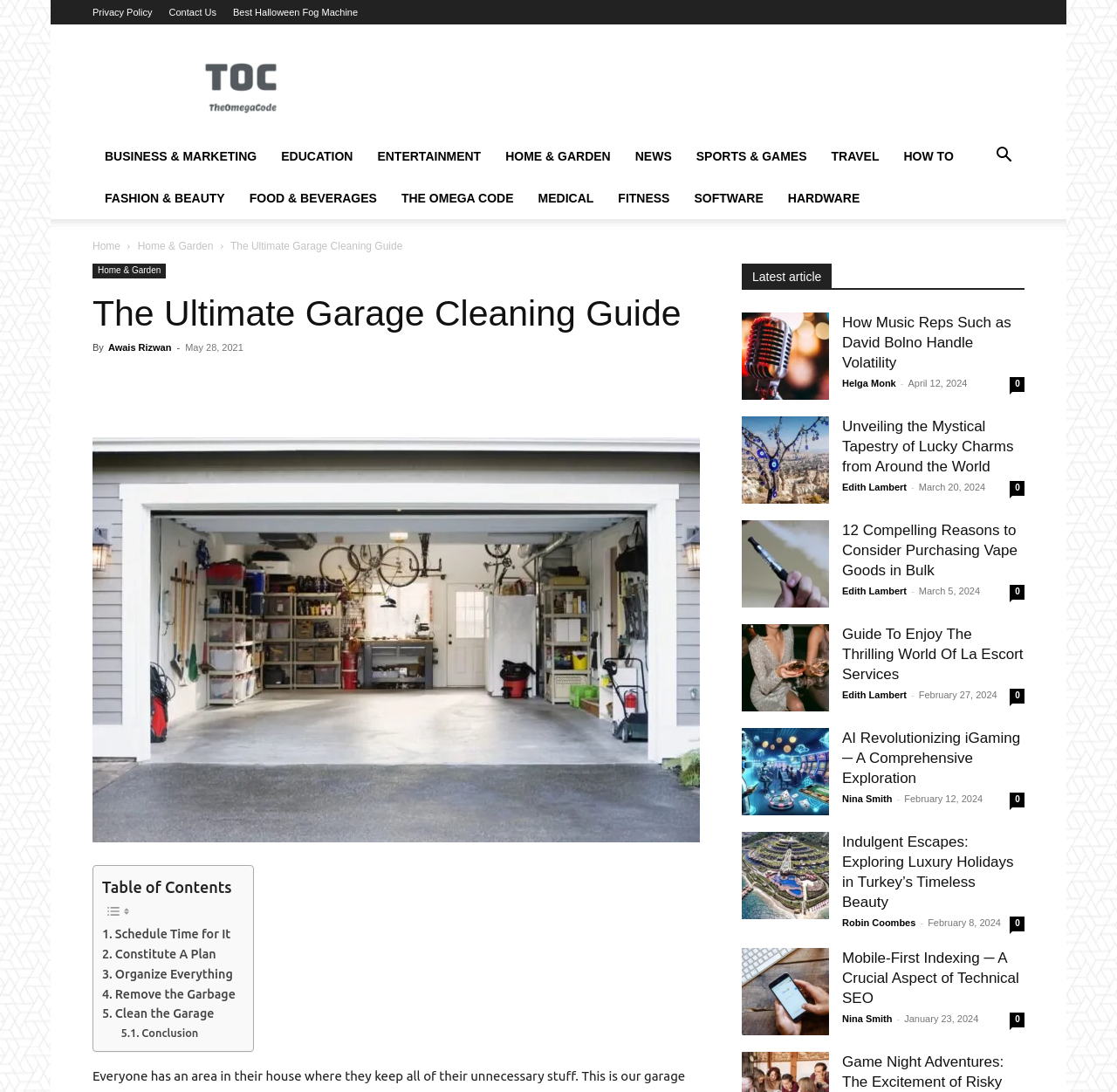Pinpoint the bounding box coordinates of the clickable element needed to complete the instruction: "Click on the 'BUSINESS & MARKETING' category". The coordinates should be provided as four float numbers between 0 and 1: [left, top, right, bottom].

[0.083, 0.124, 0.241, 0.162]